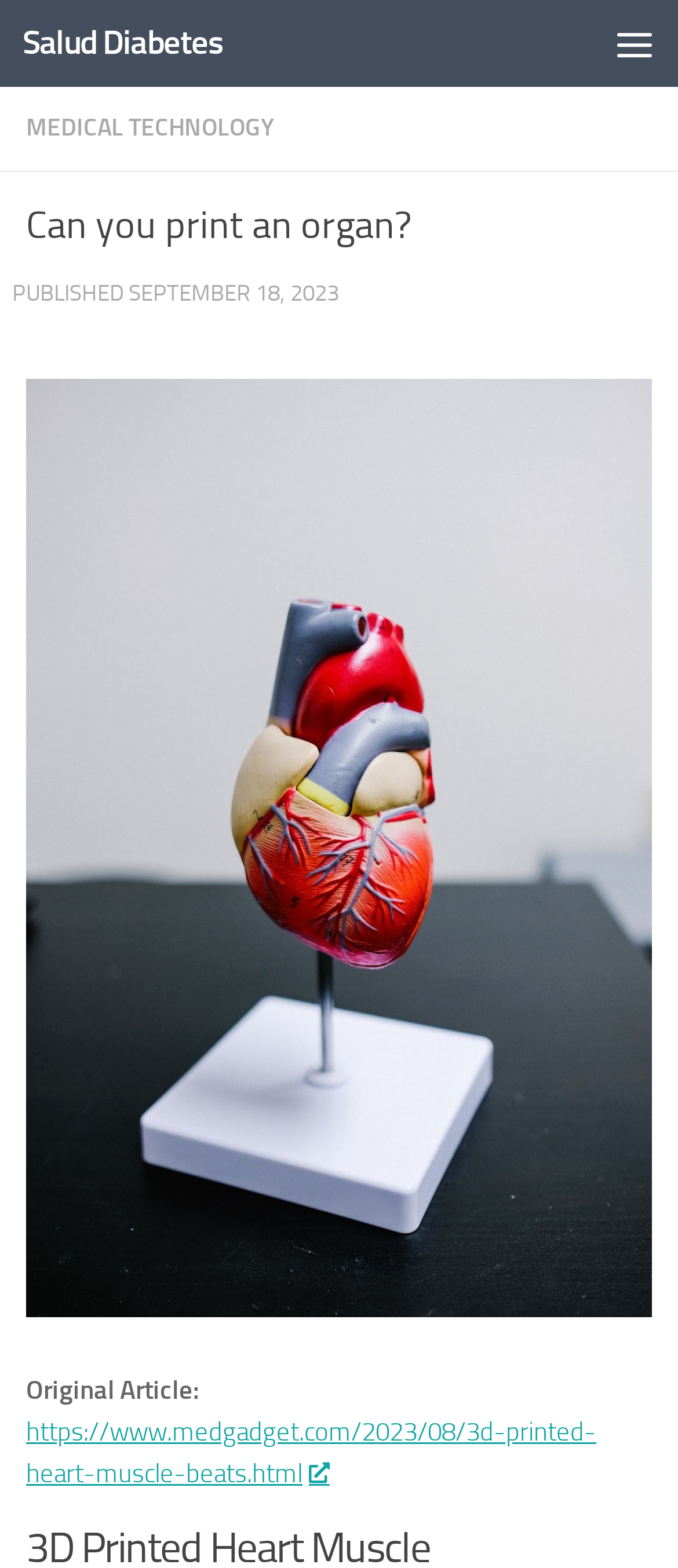Please provide a one-word or phrase answer to the question: 
What is the website of the original article?

https://www.medgadget.com/2023/08/3d-printed-heart-muscle-beats.html